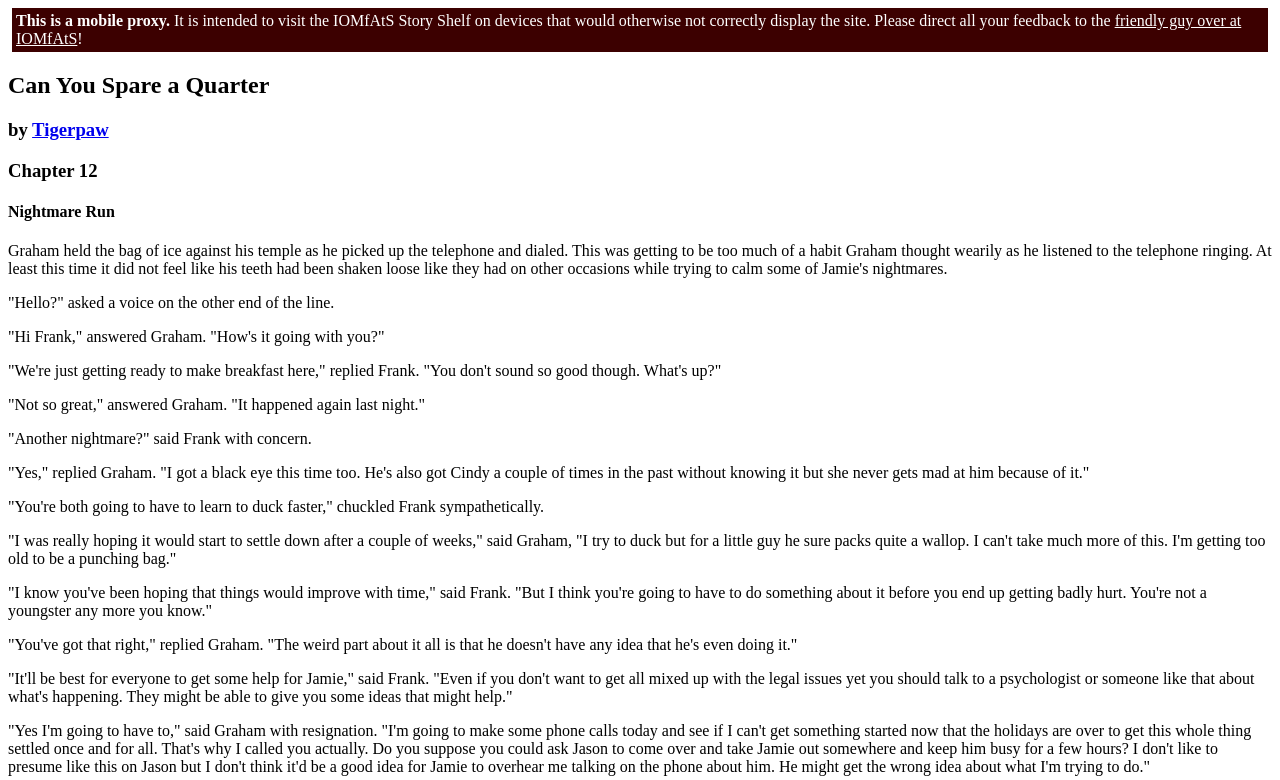Give a concise answer using only one word or phrase for this question:
What is Graham's concern about Jamie?

Getting badly hurt